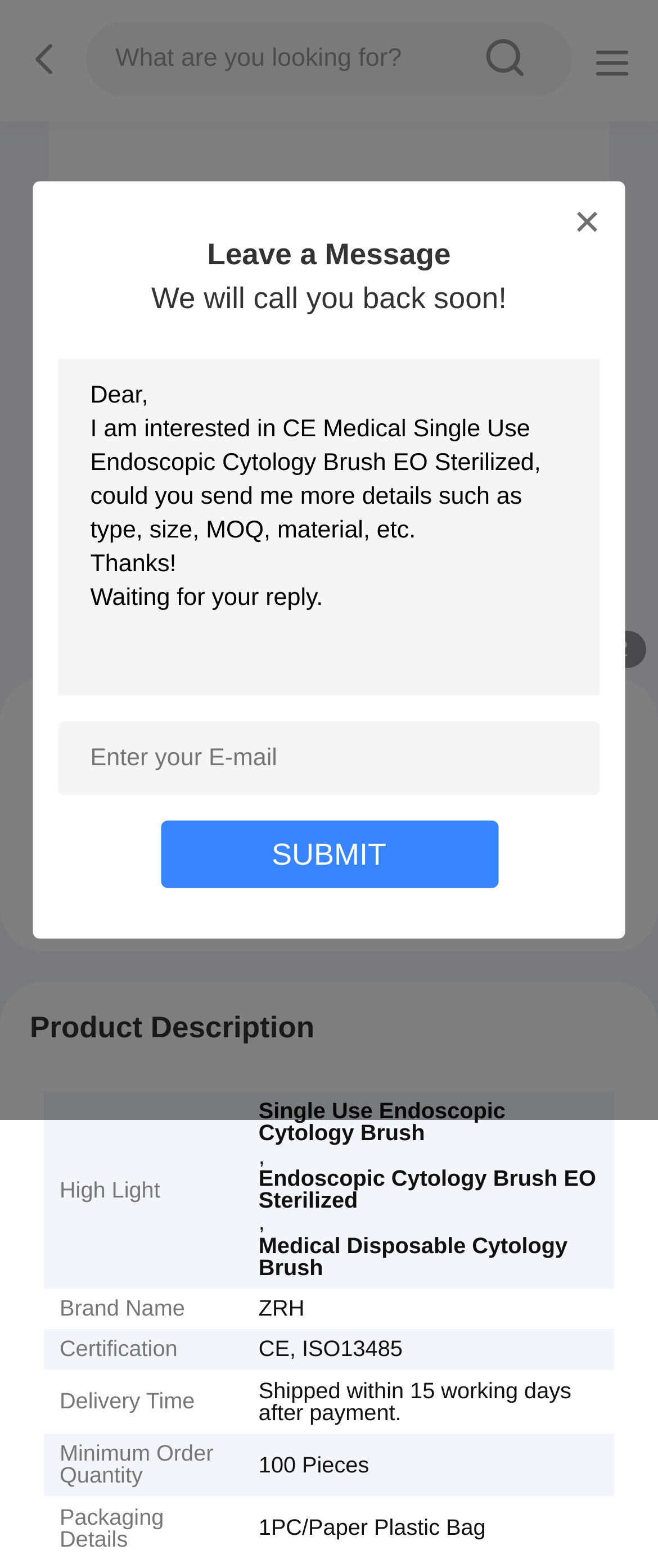Analyze and describe the webpage in a detailed narrative.

This webpage is about a product called "CE Medical Single Use Endoscopic Cytology Brush EO Sterilized". At the top, there is a heading with the product name, followed by an image of the product. Below the image, there are several sections of text, including "Product Description", "High Light", and details about the product's brand name, certification, delivery time, minimum order quantity, and packaging details.

On the left side of the page, there is a search bar with a magnifying glass icon and a button labeled "sousou text". Above the search bar, there is a link with a icon. On the right side of the page, there is a section for leaving a message, with a text box and a "SUBMIT" button.

In the middle of the page, there are two links, one labeled "Get Best Price" and the other labeled "Contact Now". Below these links, there is a table with several rows, each containing information about the product, such as its price, MOQ, and features.

At the bottom of the page, there is a pagination section with a slash and the number "2", indicating that there are multiple pages of content.